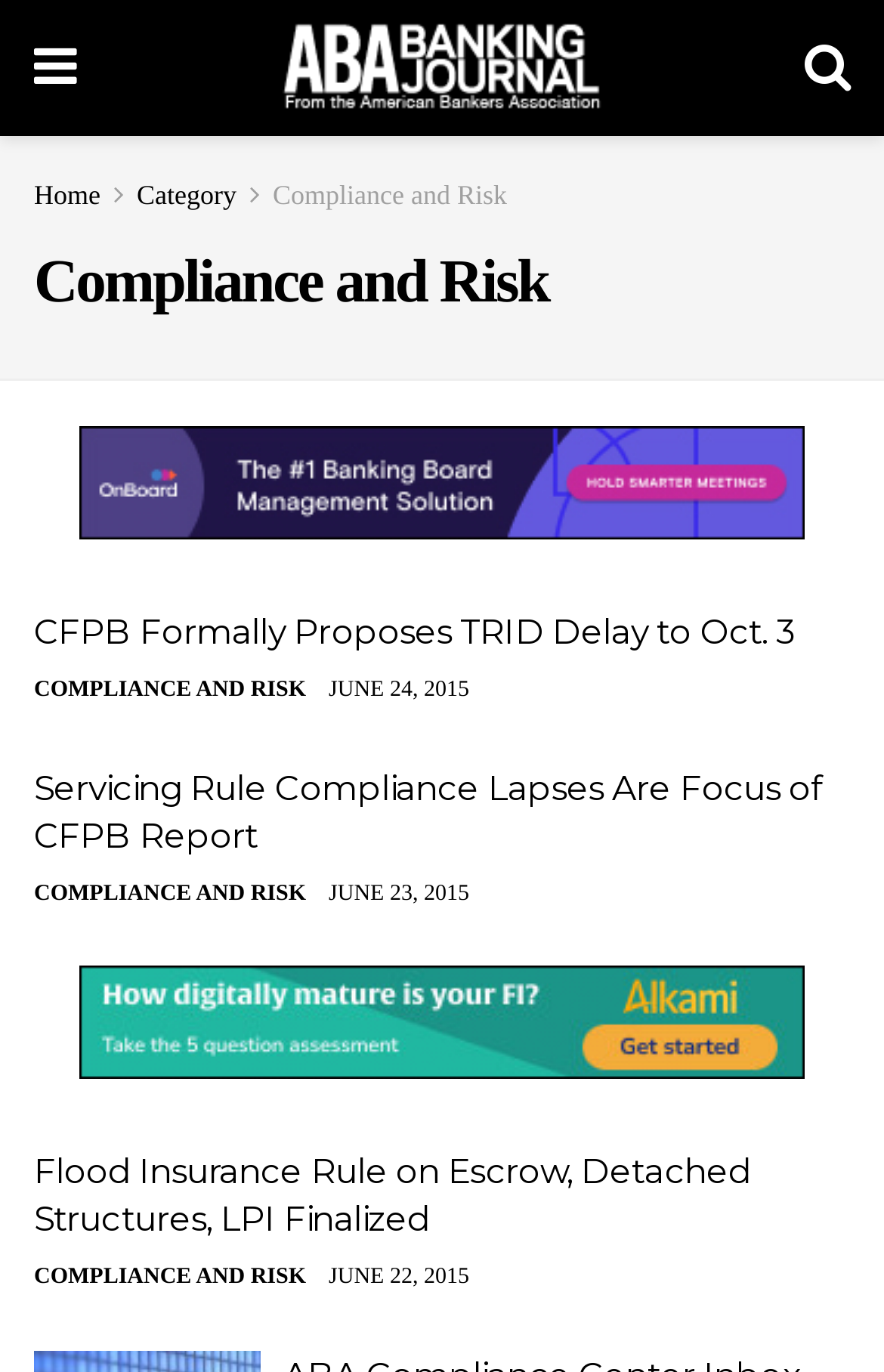Determine the bounding box coordinates of the clickable region to carry out the instruction: "Check the Flood Insurance Rule on Escrow".

[0.038, 0.836, 0.962, 0.906]